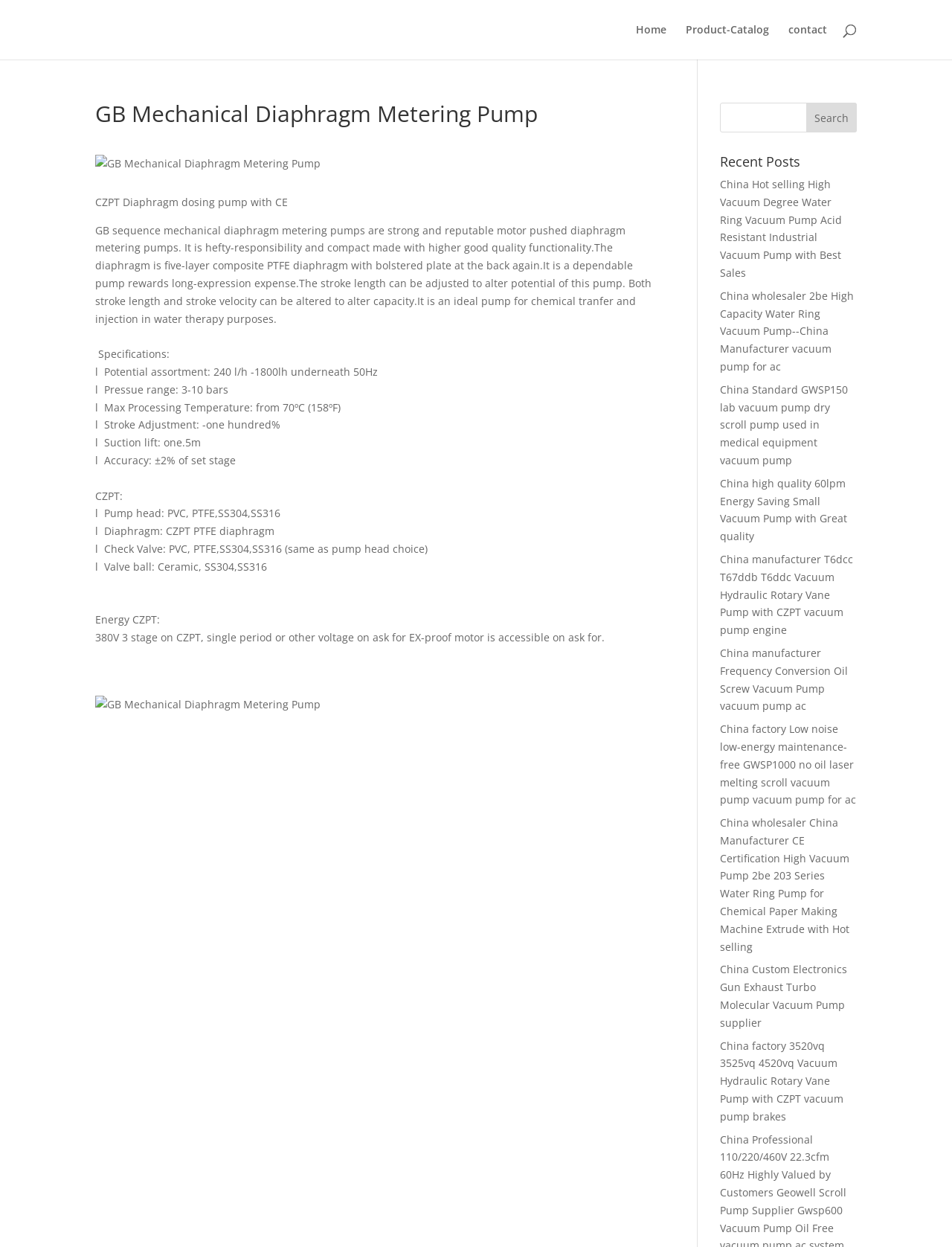Determine the heading of the webpage and extract its text content.

GB Mechanical Diaphragm Metering Pump